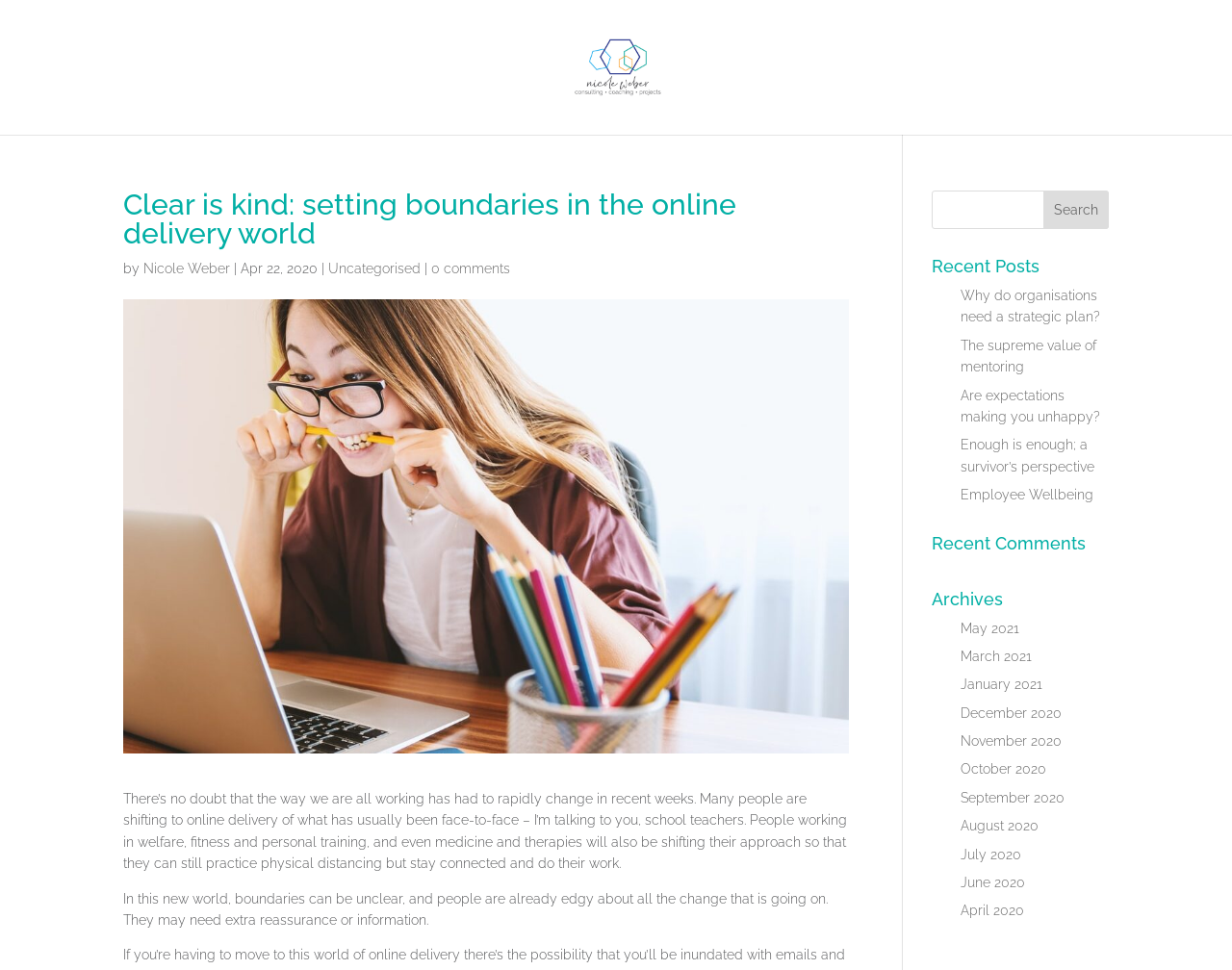Find the UI element described as: "value="Search"" and predict its bounding box coordinates. Ensure the coordinates are four float numbers between 0 and 1, [left, top, right, bottom].

[0.847, 0.196, 0.9, 0.236]